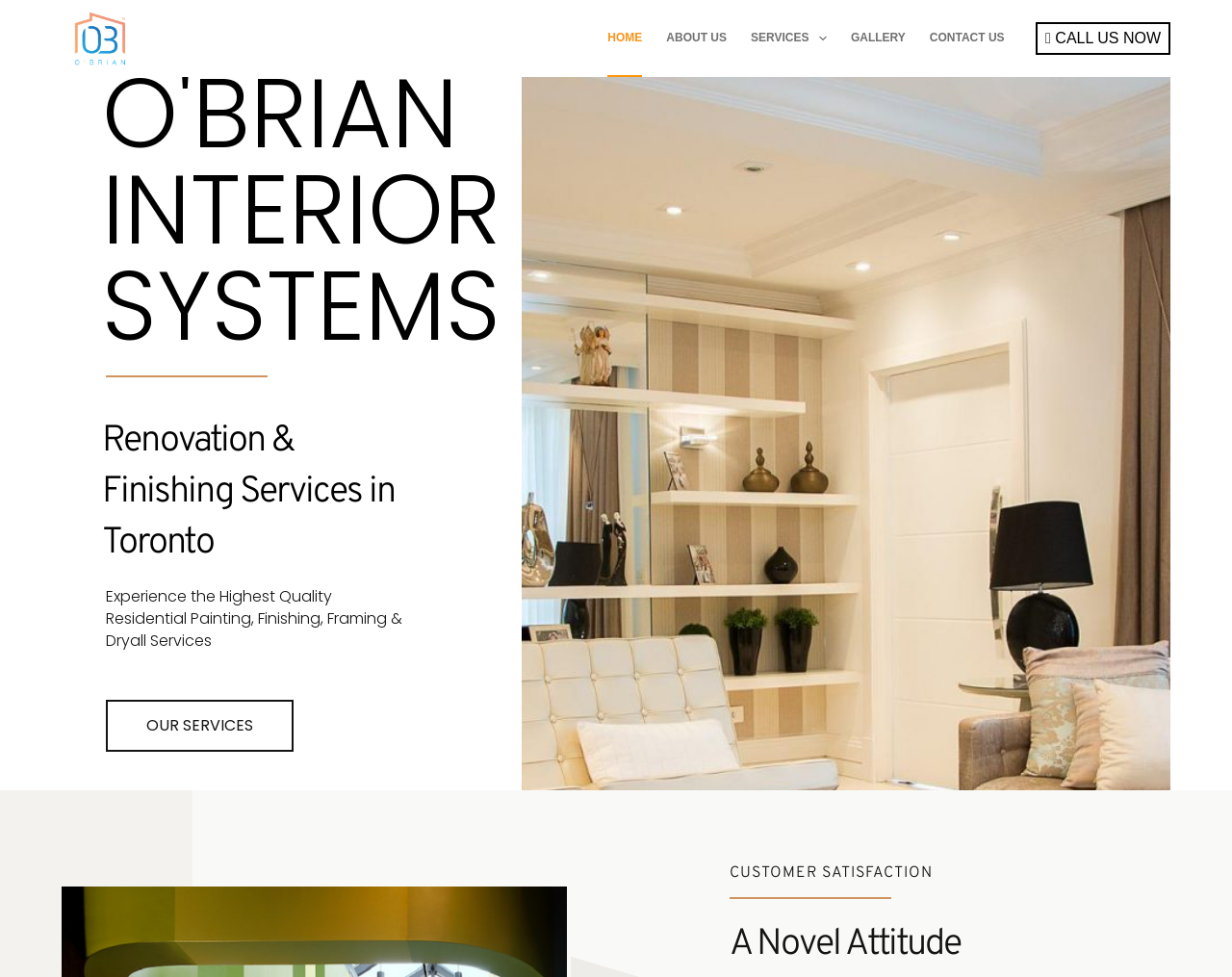Refer to the image and offer a detailed explanation in response to the question: What services does the company provide?

The services provided by the company are obtained from the heading element with the text 'Renovation & Finishing Services in Toronto'. This heading is located below the navigation menu and above the paragraph describing the company's services.